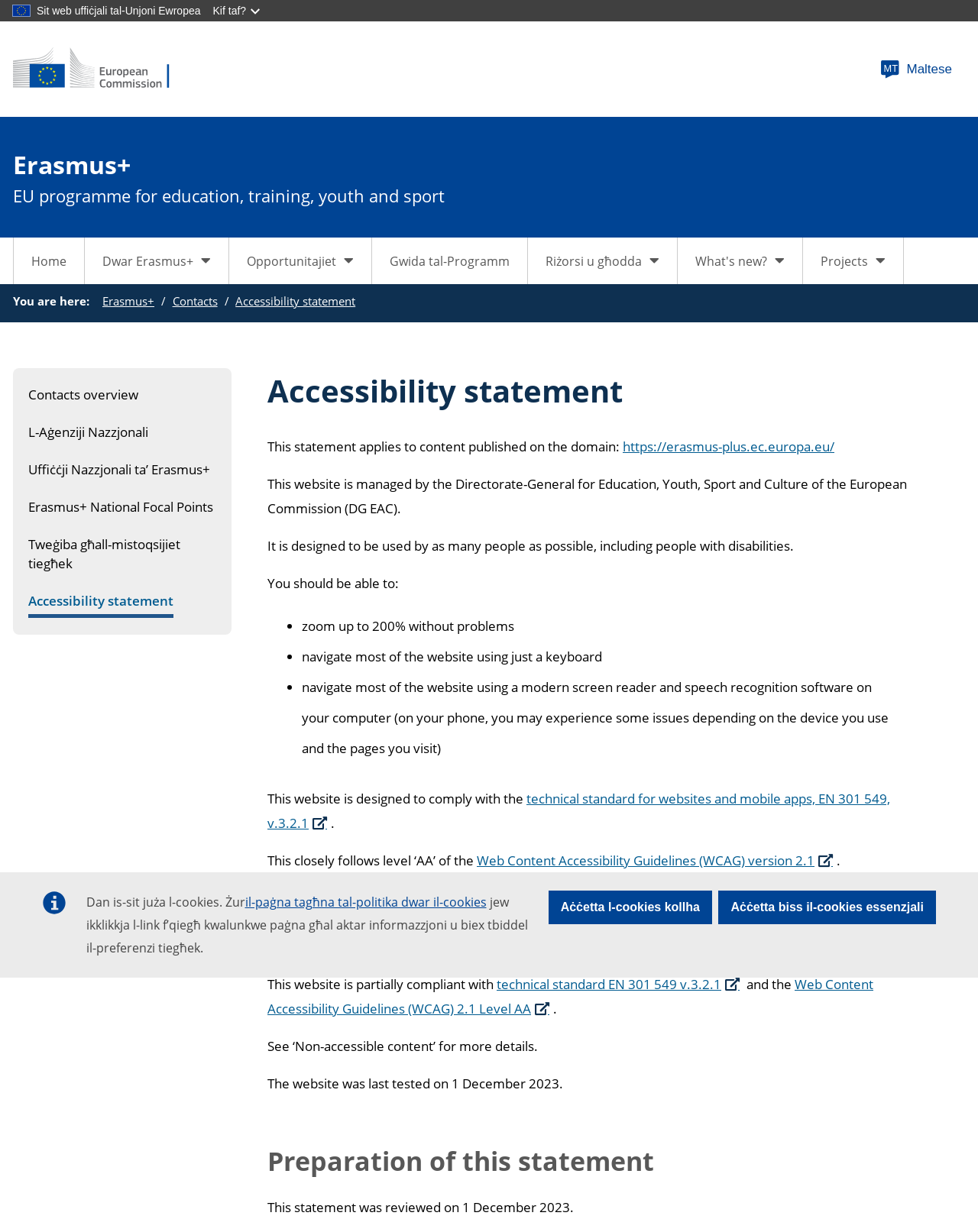Please locate the bounding box coordinates for the element that should be clicked to achieve the following instruction: "Click the 'What's new?' button". Ensure the coordinates are given as four float numbers between 0 and 1, i.e., [left, top, right, bottom].

[0.693, 0.193, 0.82, 0.231]